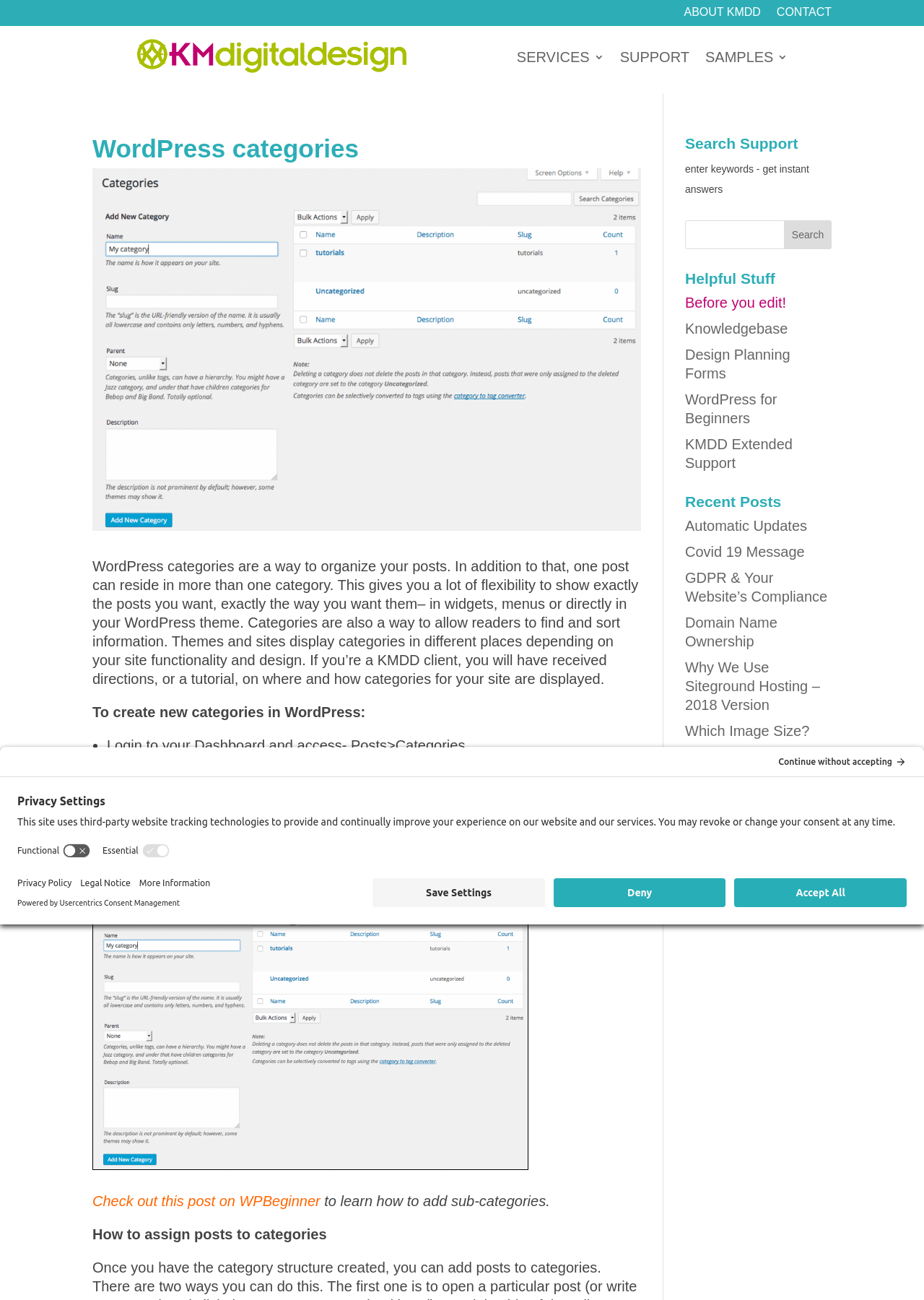Generate a thorough description of the webpage.

The webpage is about WordPress categories and is provided by KM Digital Design. At the top, there is a logo of KM Digital Design, and next to it, there are links to "ABOUT KMDD", "CONTACT", "SERVICES 3", "SUPPORT", and "SAMPLES 3". 

Below the logo and links, there is a heading "WordPress categories" followed by a detailed description of what WordPress categories are and how they can be used to organize posts. The description also explains how categories can be created and managed in WordPress.

Under the description, there are step-by-step instructions on how to create new categories in WordPress, including logging into the dashboard, accessing the categories tab, filling in the category name, and adding a category description.

To the right of the instructions, there is a search support section with a heading "Search Support" and a search bar where users can enter keywords to get instant answers. Below the search bar, there are links to "Helpful Stuff", including "Before you edit!", "Knowledgebase", "Design Planning Forms", "WordPress for Beginners", and "KMDD Extended Support".

Further down, there is a section with a heading "Recent Posts" that lists several recent posts, including "Automatic Updates", "Covid 19 Message", "GDPR & Your Website’s Compliance", and more.

At the bottom left of the page, there is a button "Open Privacy Settings" that opens a dialog box with privacy settings. The dialog box explains that the site uses third-party website tracking technologies and allows users to revoke or change their consent. It also provides options to customize privacy settings, including functional and essential cookies.